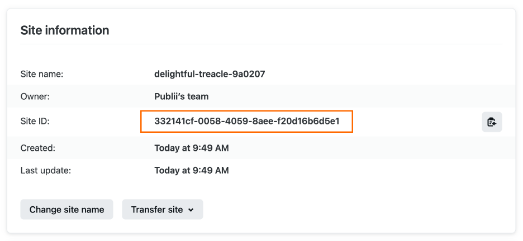Who is the owner of the site?
Using the information from the image, provide a comprehensive answer to the question.

The owner of the site is mentioned in the information box, which provides key details about the site. According to the box, the owner is listed as 'Publit's team'.